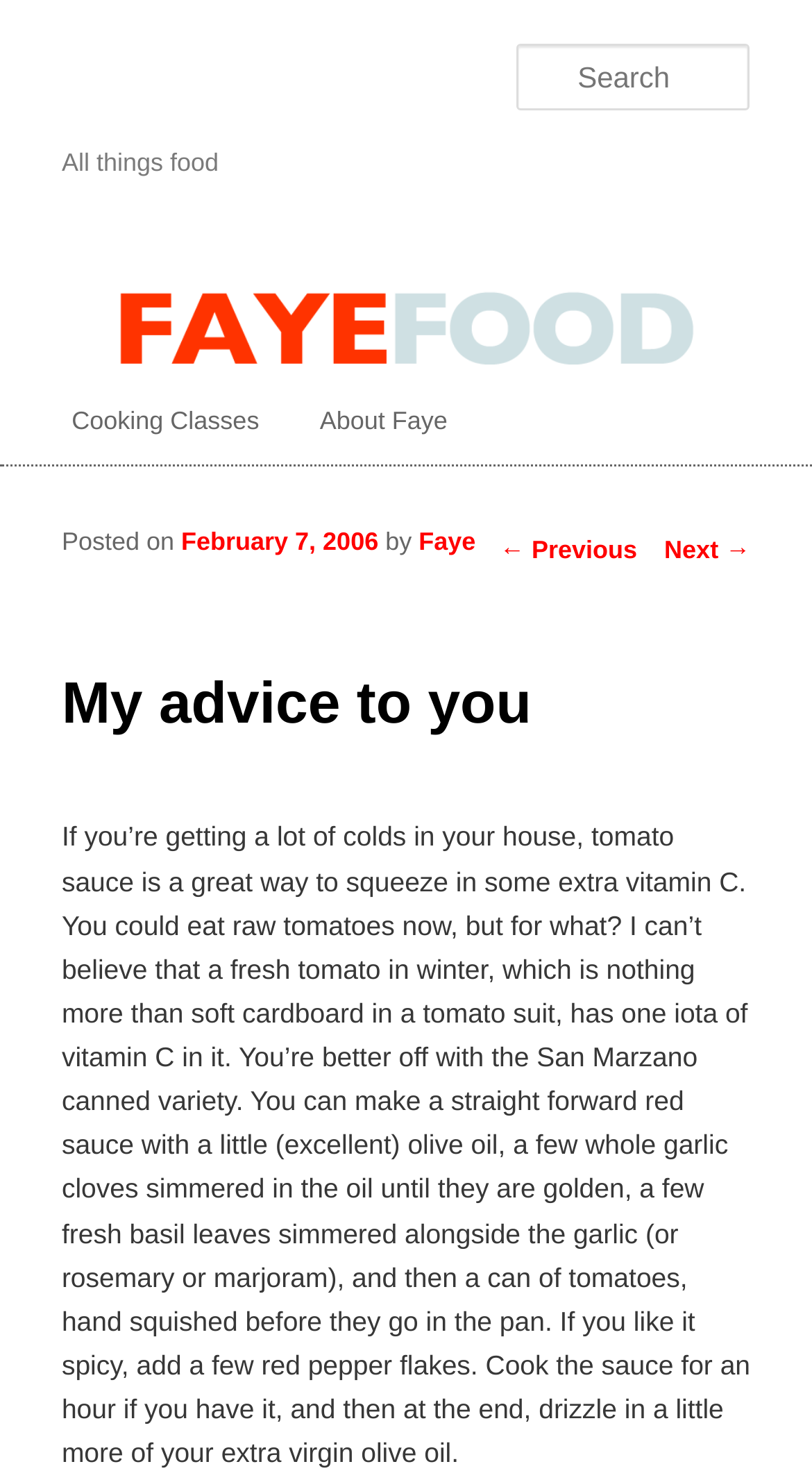Locate the bounding box coordinates of the element that needs to be clicked to carry out the instruction: "Go to cooking classes". The coordinates should be given as four float numbers ranging from 0 to 1, i.e., [left, top, right, bottom].

[0.051, 0.258, 0.356, 0.314]